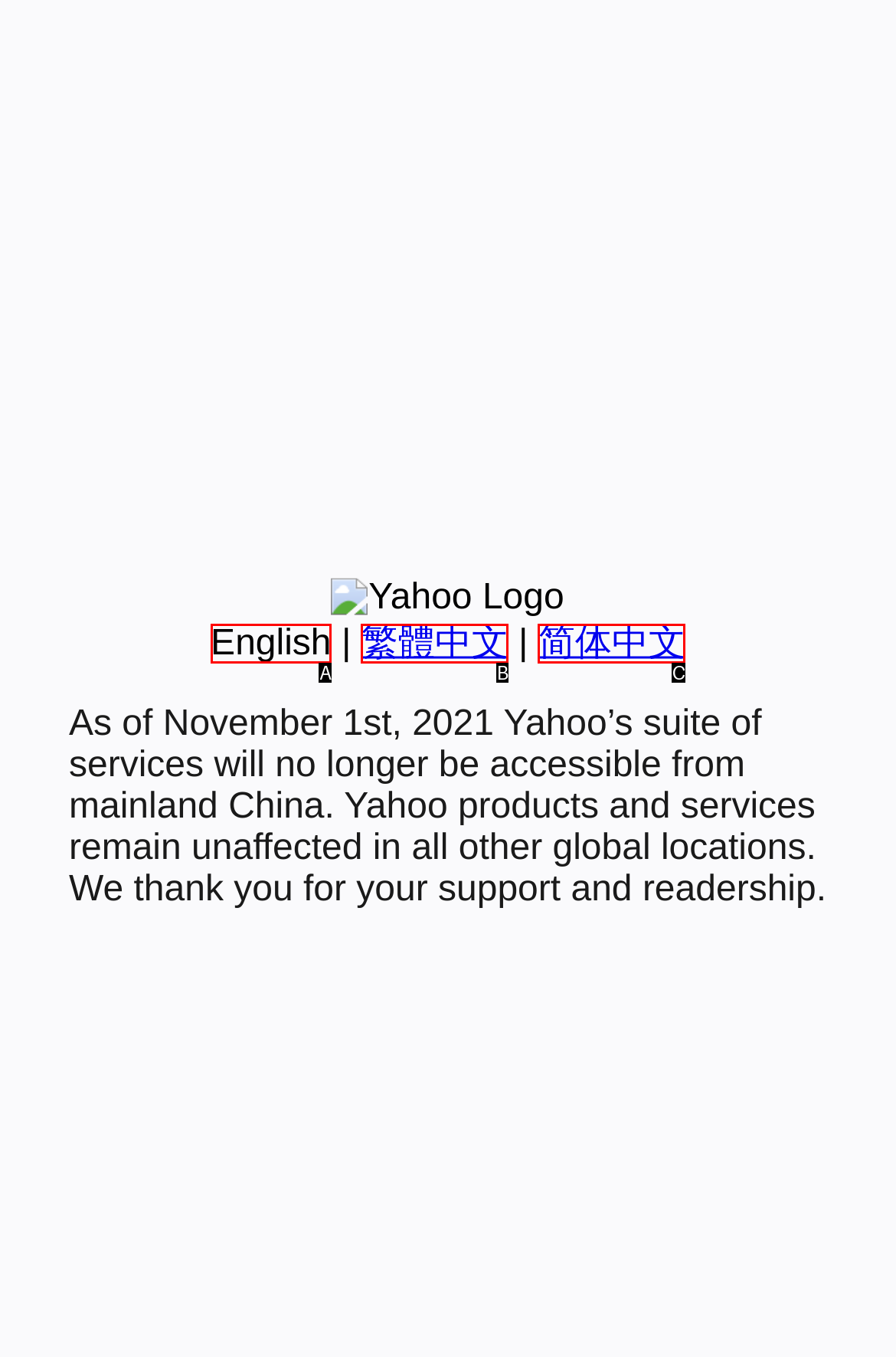Based on the description: 繁體中文, identify the matching HTML element. Reply with the letter of the correct option directly.

B